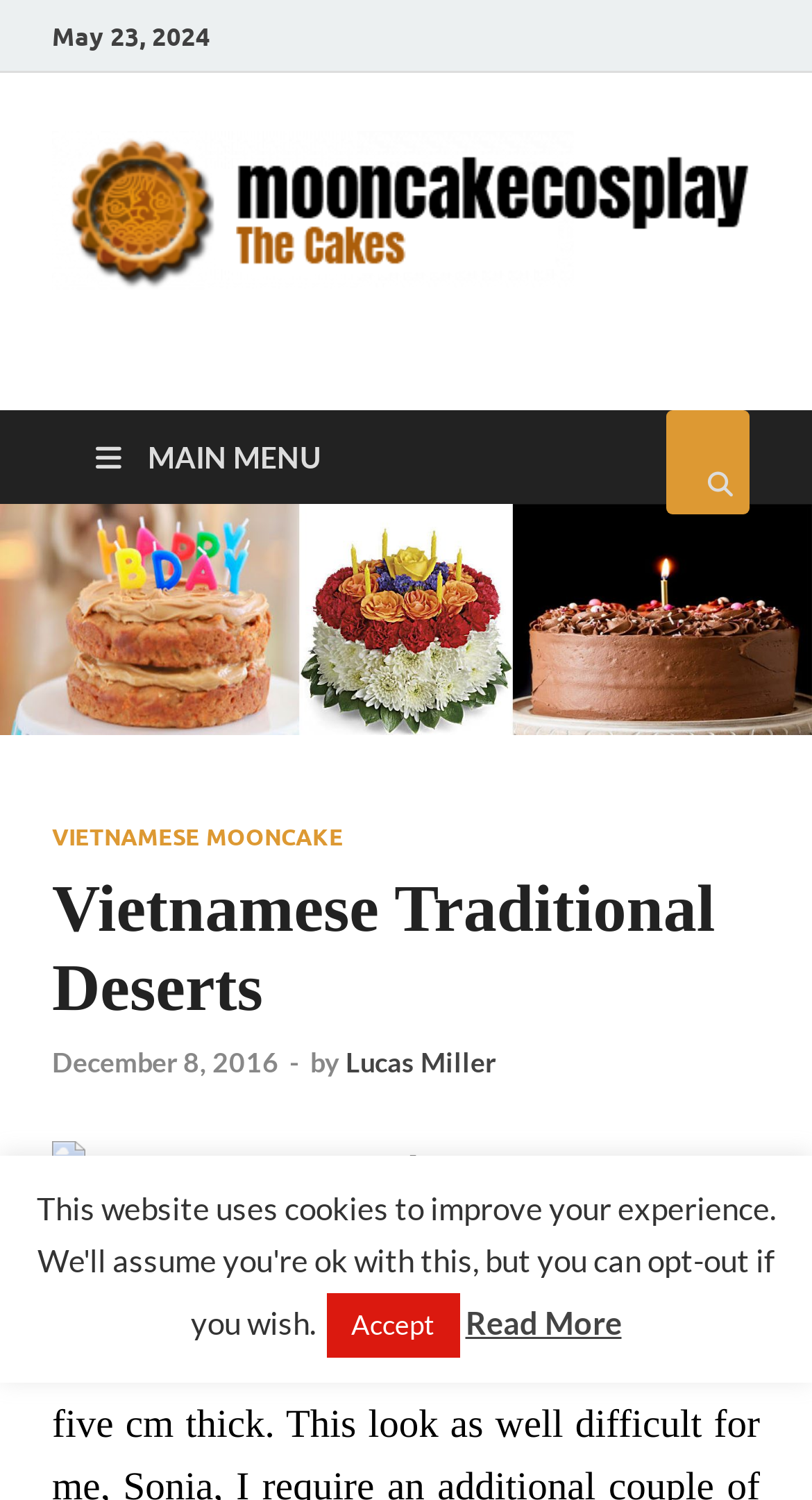With reference to the image, please provide a detailed answer to the following question: What is the date mentioned at the top?

I found the date 'May 23, 2024' at the top of the webpage, which is likely the current date or the date of the last update.